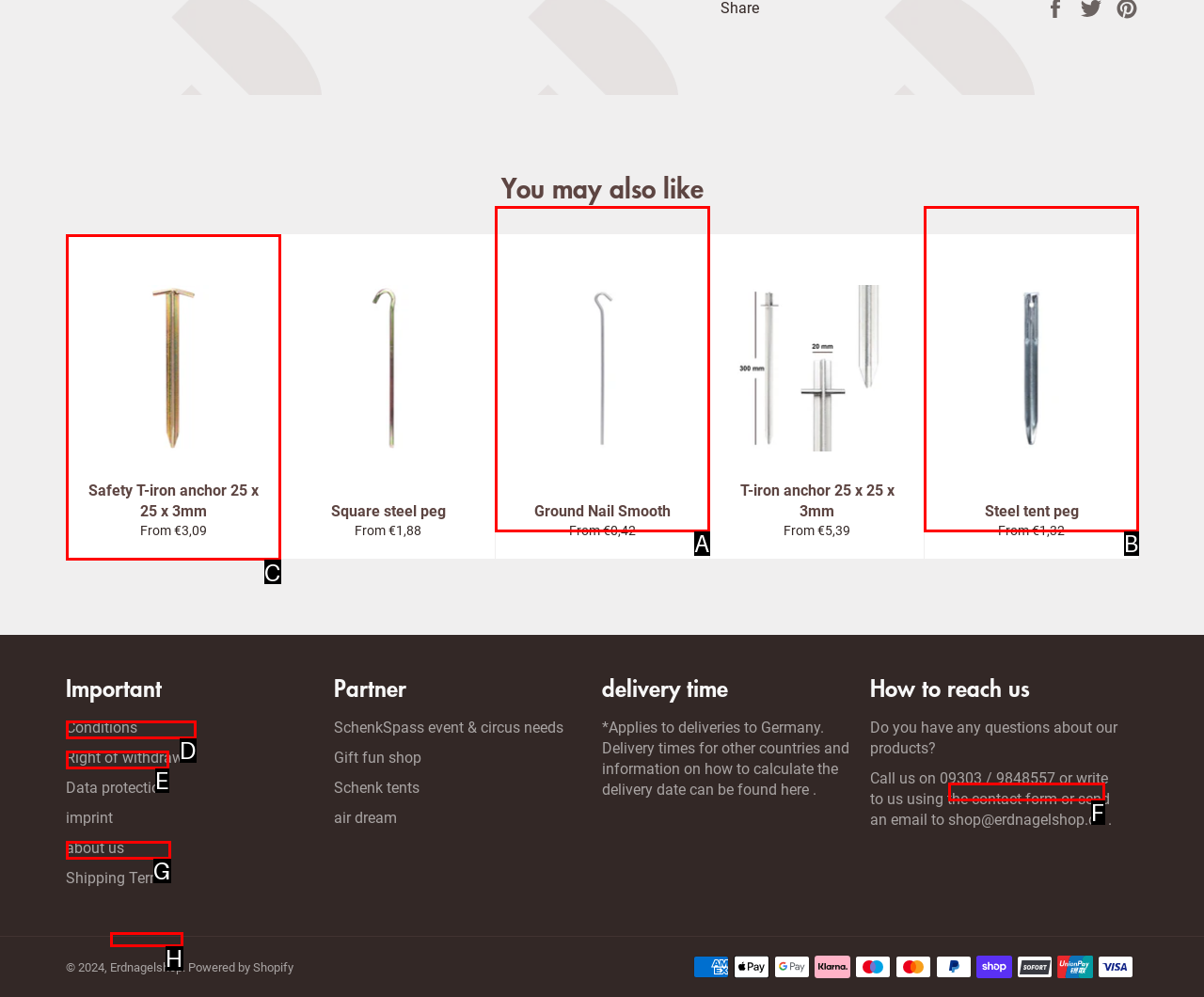To achieve the task: Click on Sicherheitshering aus galvanisch verzinktem Stahl Safety T-iron anchor, indicate the letter of the correct choice from the provided options.

C